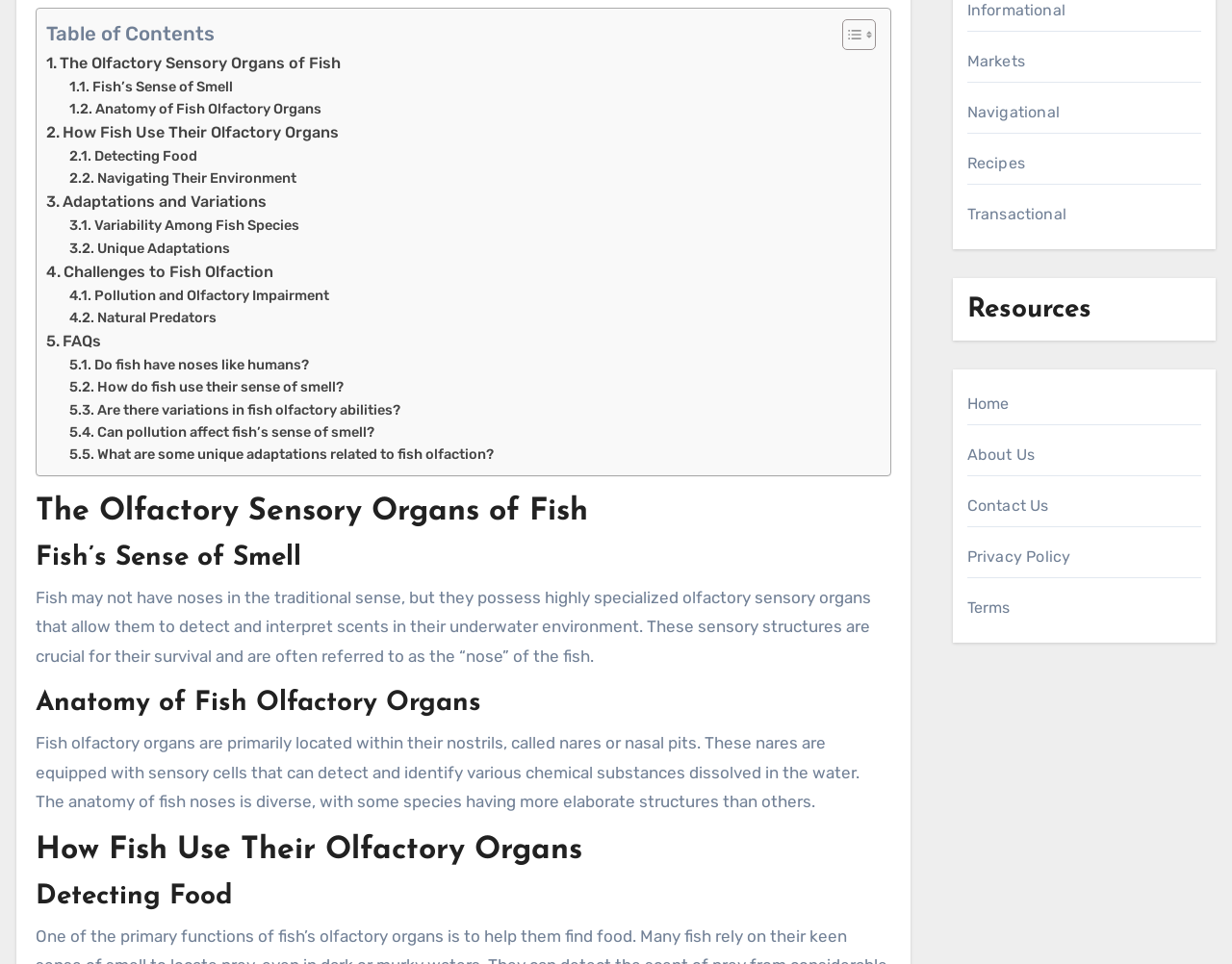Please locate the clickable area by providing the bounding box coordinates to follow this instruction: "View FAQs".

[0.038, 0.341, 0.082, 0.367]